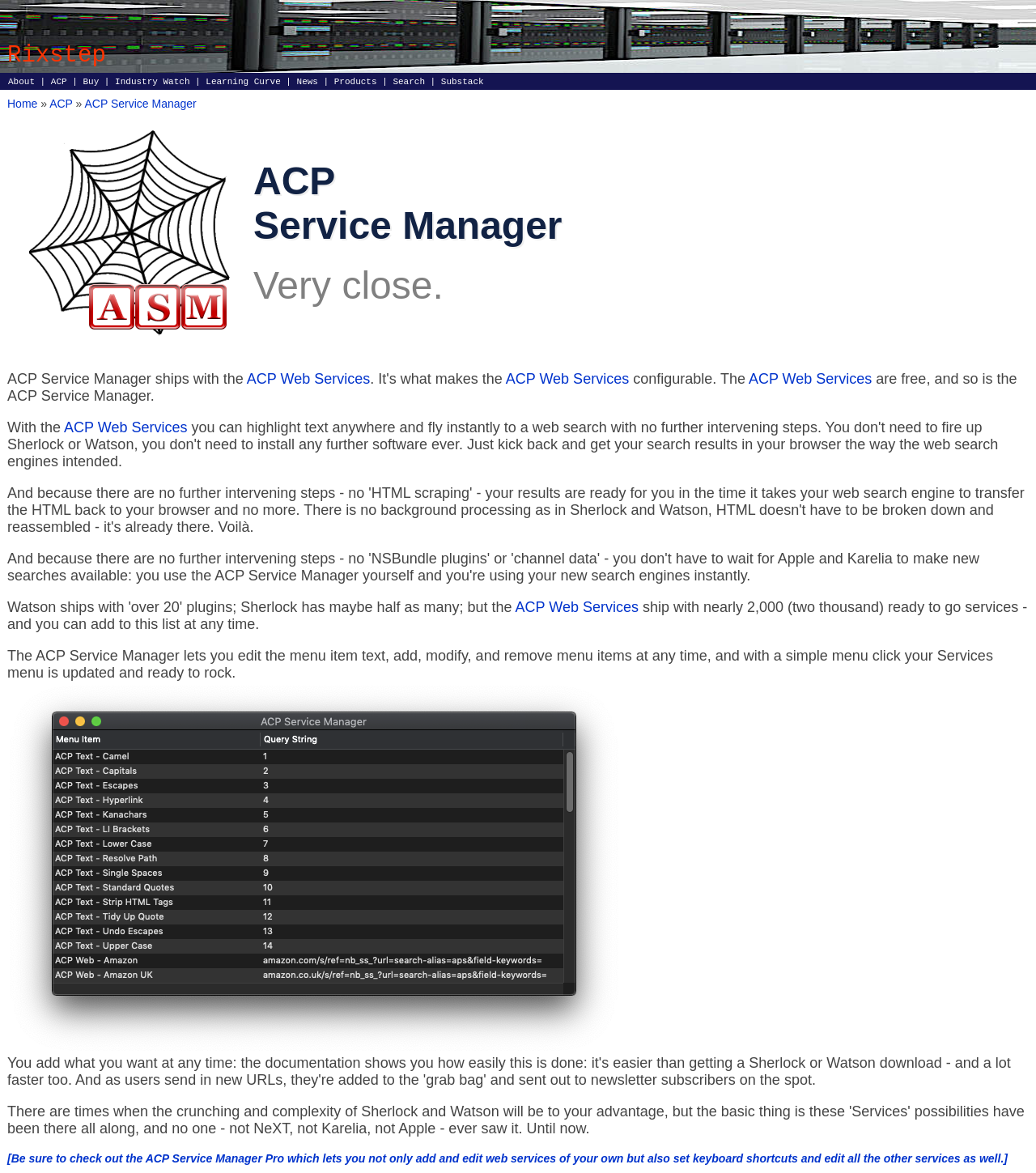Determine the bounding box coordinates of the clickable area required to perform the following instruction: "Click the Search link". The coordinates should be represented as four float numbers between 0 and 1: [left, top, right, bottom].

[0.379, 0.065, 0.41, 0.073]